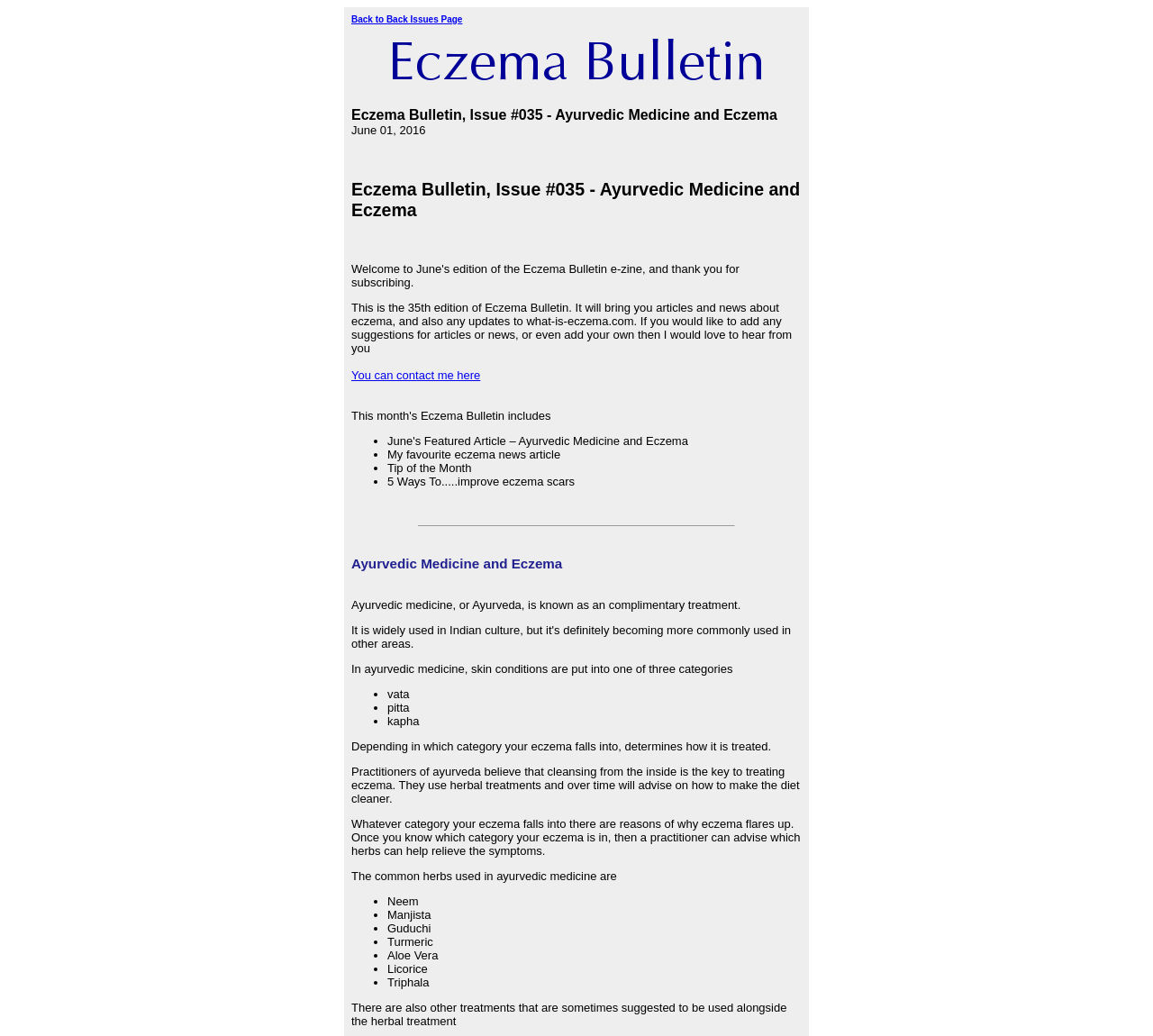What is the purpose of Ayurvedic medicine in treating eczema?
Using the image provided, answer with just one word or phrase.

Cleansing from the inside